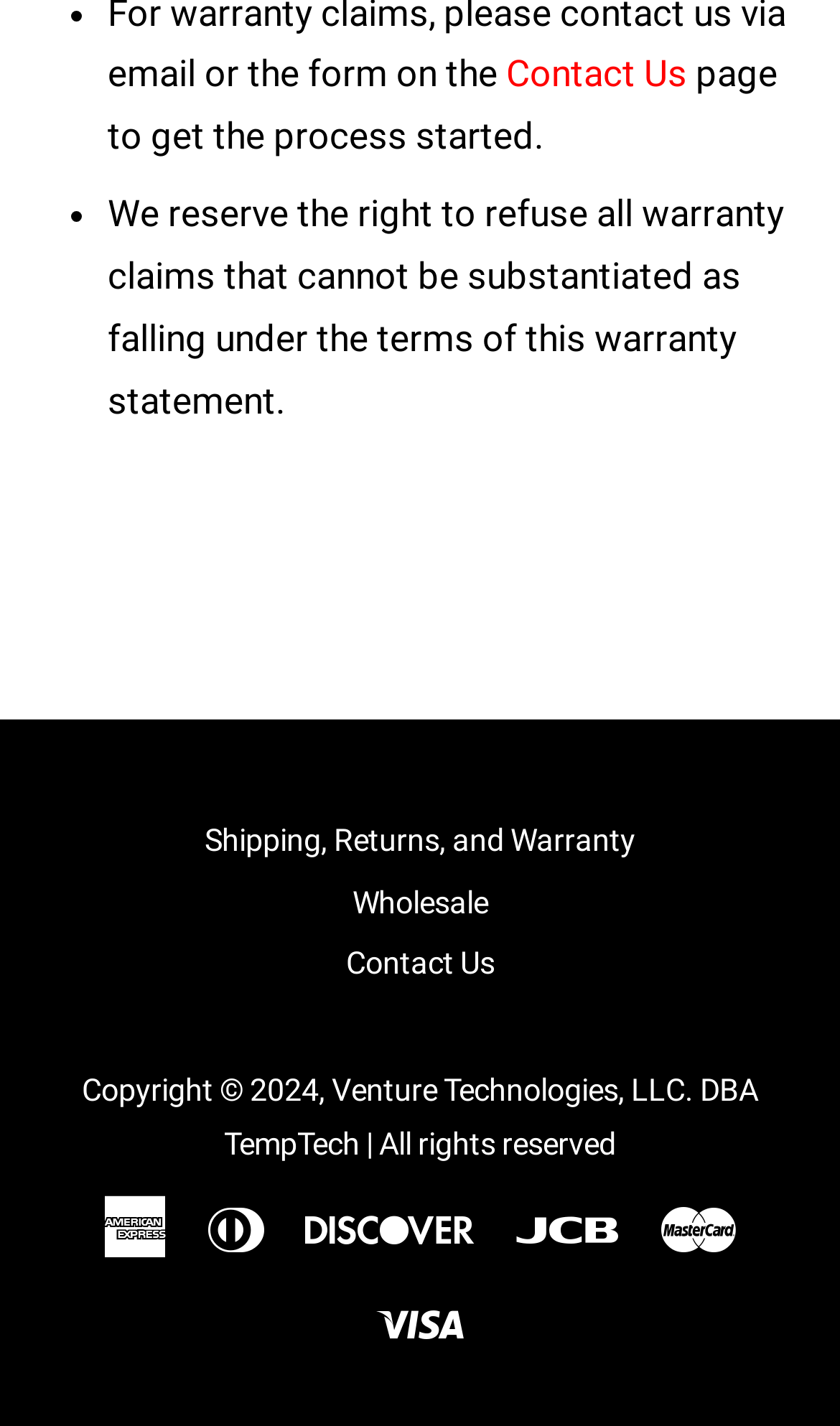What is the purpose of the 'Contact Us' link?
Based on the image, please offer an in-depth response to the question.

I found two 'Contact Us' links on the webpage, one at the top and one at the bottom. Based on the context, it seems that the purpose of this link is to allow users to get in touch with the company, possibly to ask questions or request information.